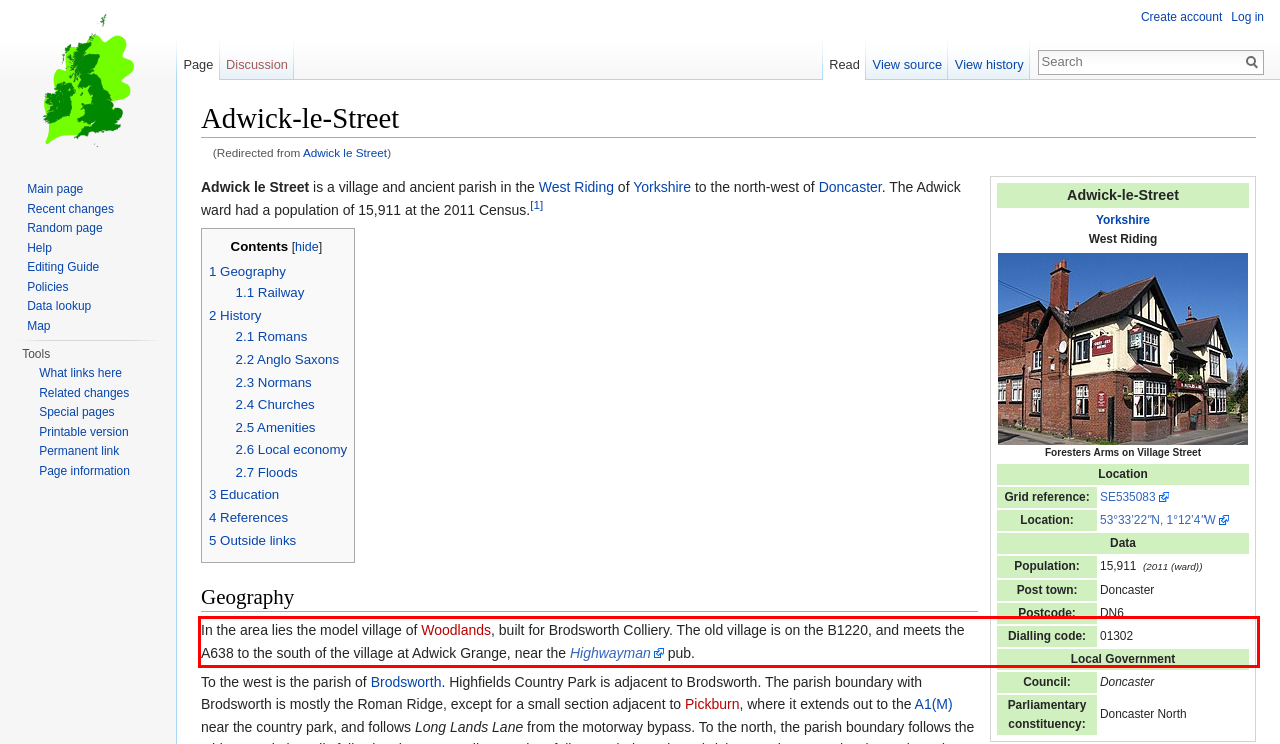From the screenshot of the webpage, locate the red bounding box and extract the text contained within that area.

In the area lies the model village of Woodlands, built for Brodsworth Colliery. The old village is on the B1220, and meets the A638 to the south of the village at Adwick Grange, near the Highwayman pub.